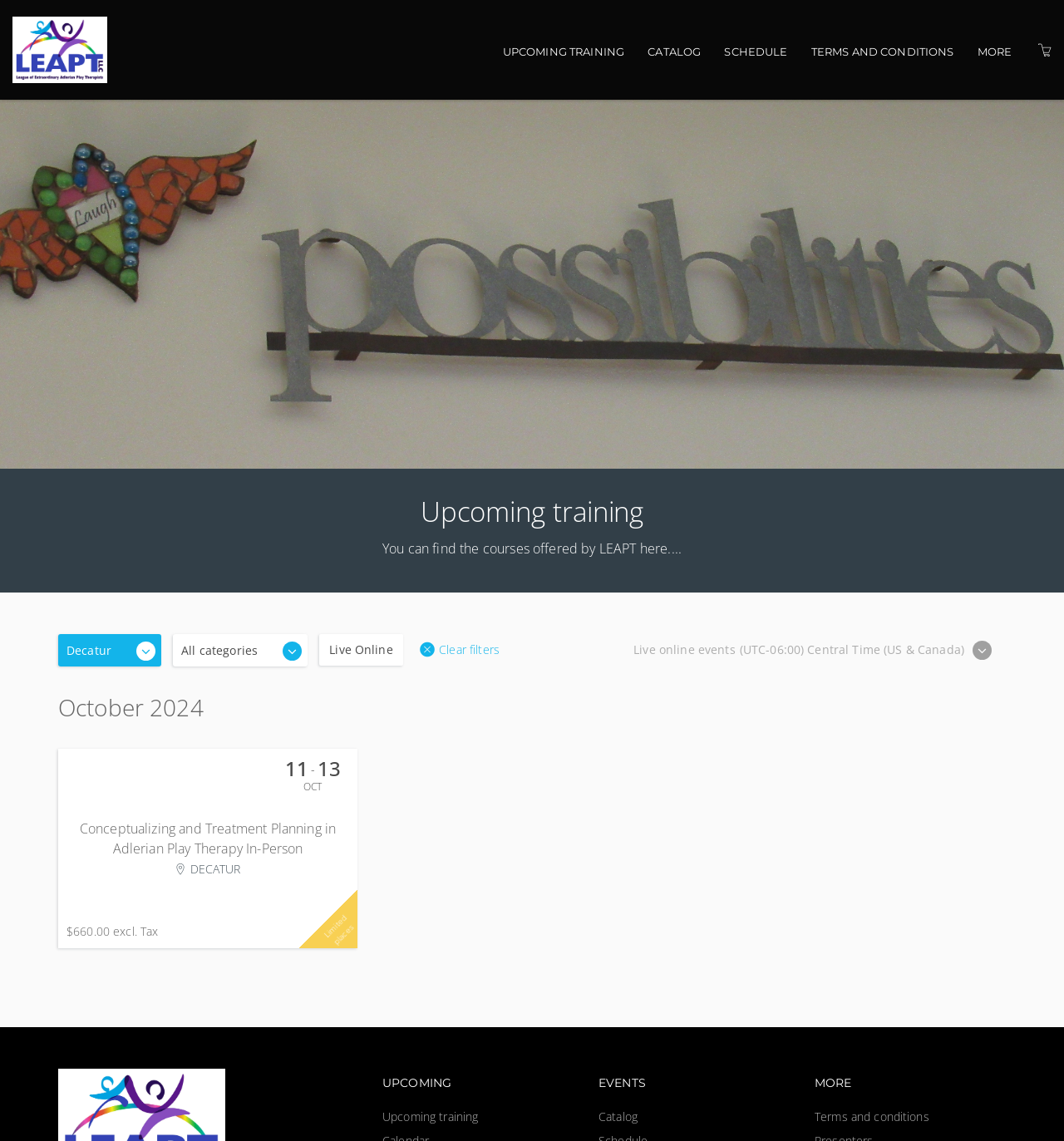Determine the bounding box for the UI element as described: "alt="Return to homepage"". The coordinates should be represented as four float numbers between 0 and 1, formatted as [left, top, right, bottom].

[0.012, 0.036, 0.101, 0.049]